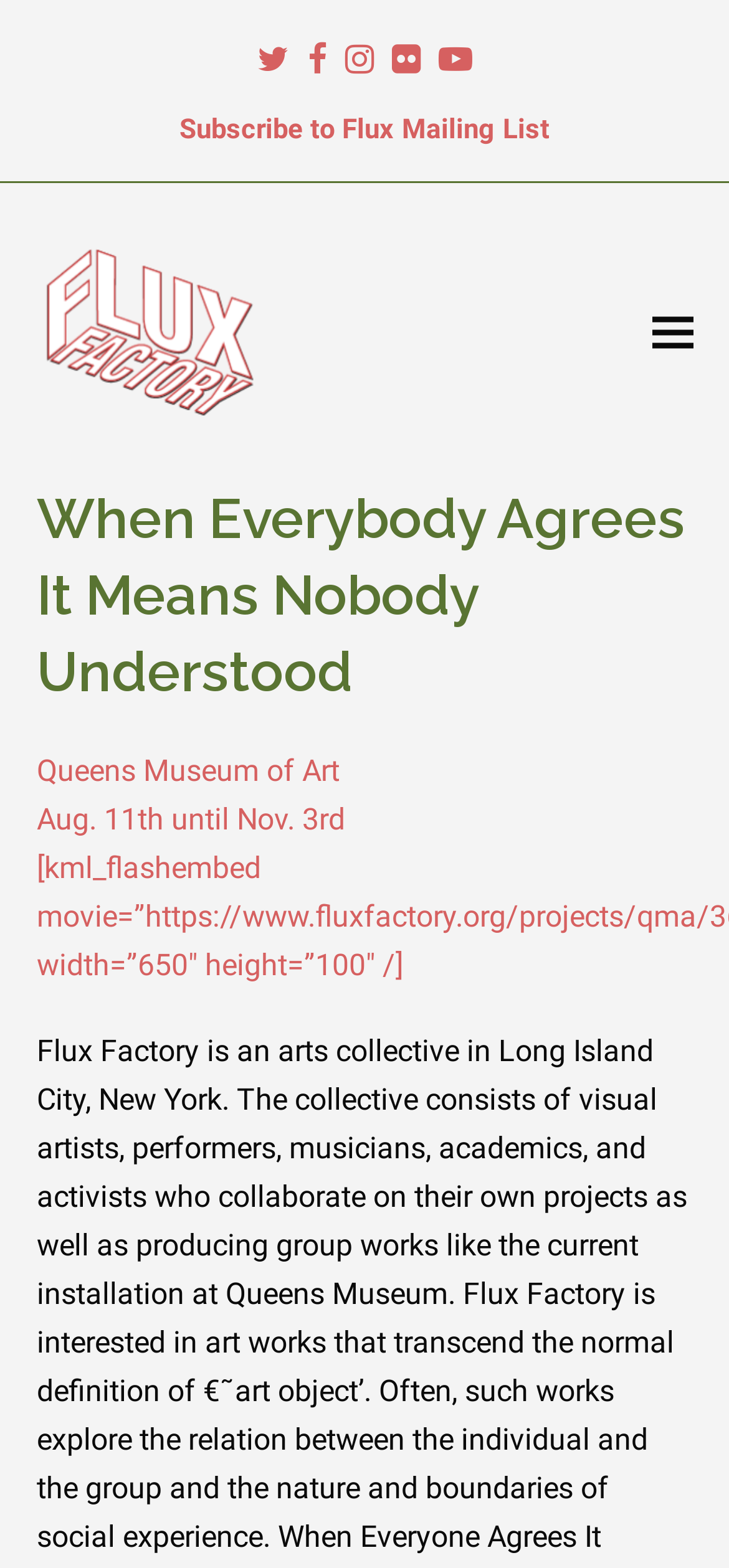What is the name of the organization? Please answer the question using a single word or phrase based on the image.

Flux Factory